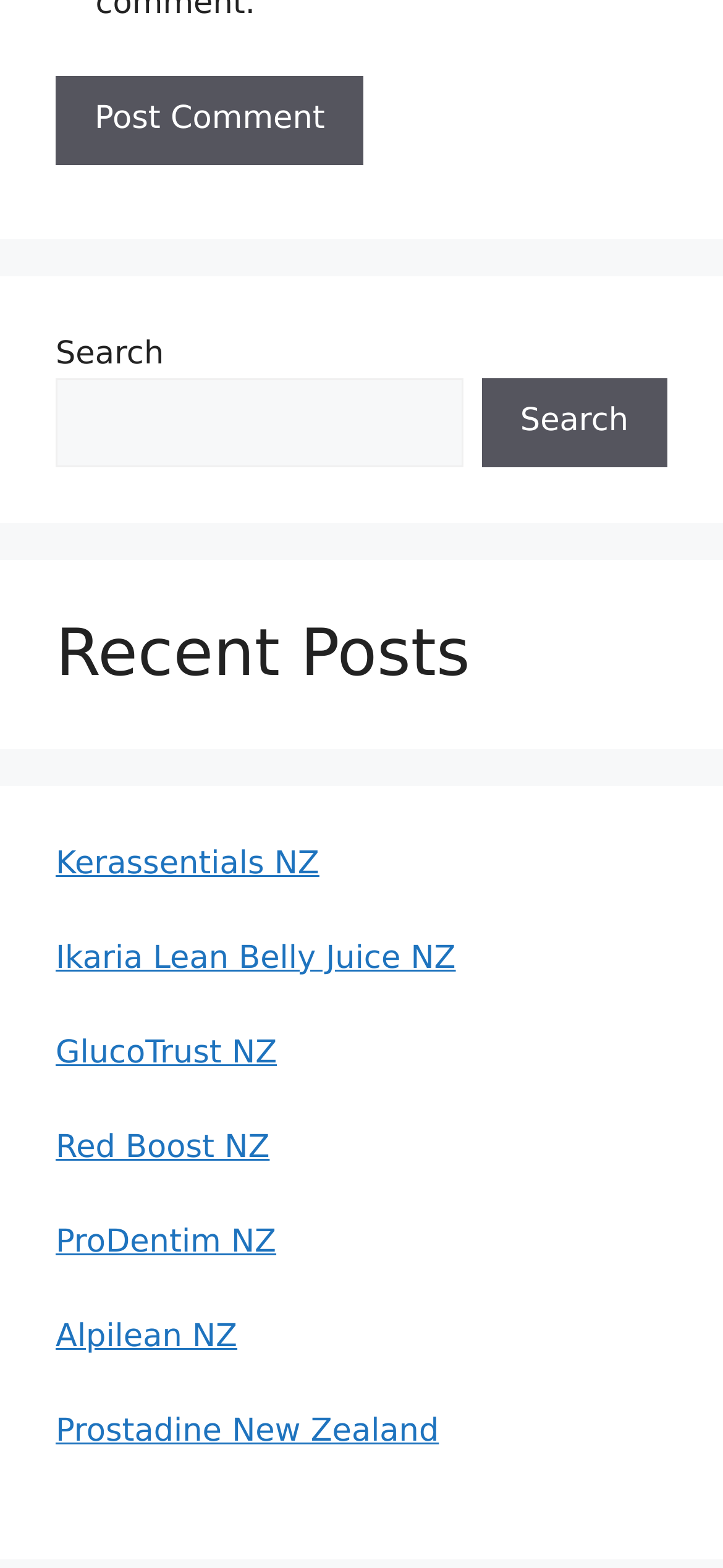Carefully examine the image and provide an in-depth answer to the question: What is the function of the button next to the search box?

The button next to the search box has the text 'Search', which suggests that it is used to submit the search query input in the search box.